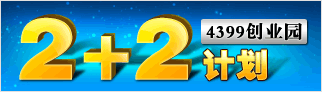What does the word '计划' suggest?
Use the information from the image to give a detailed answer to the question.

The caption states that the word '计划' (Plan) is featured below the main graphic, suggesting a focus on innovative projects or business strategies aimed at developers and startups.